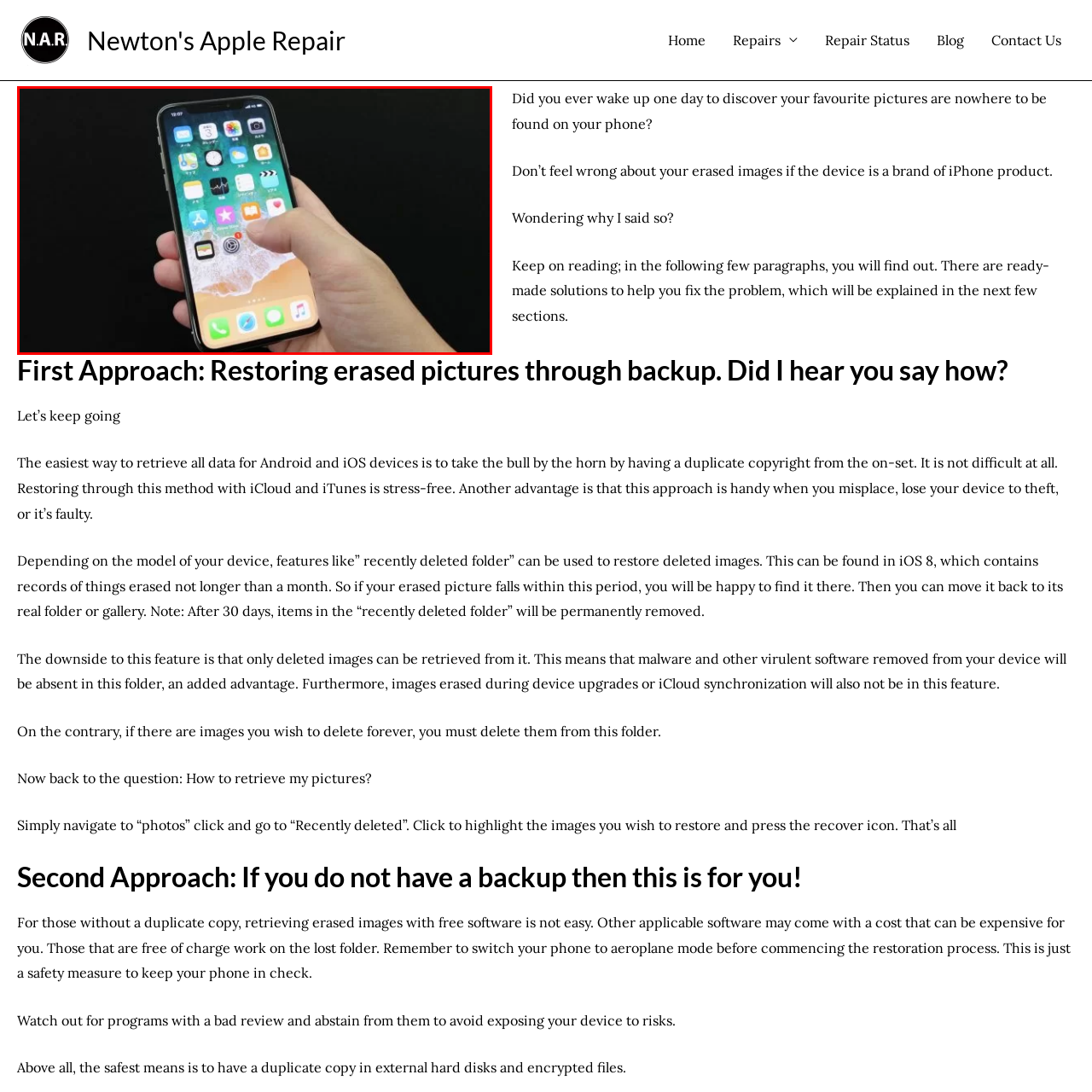What is the purpose of the 'Recently Deleted' folder?
Look closely at the image within the red bounding box and respond to the question with one word or a brief phrase.

Image recovery